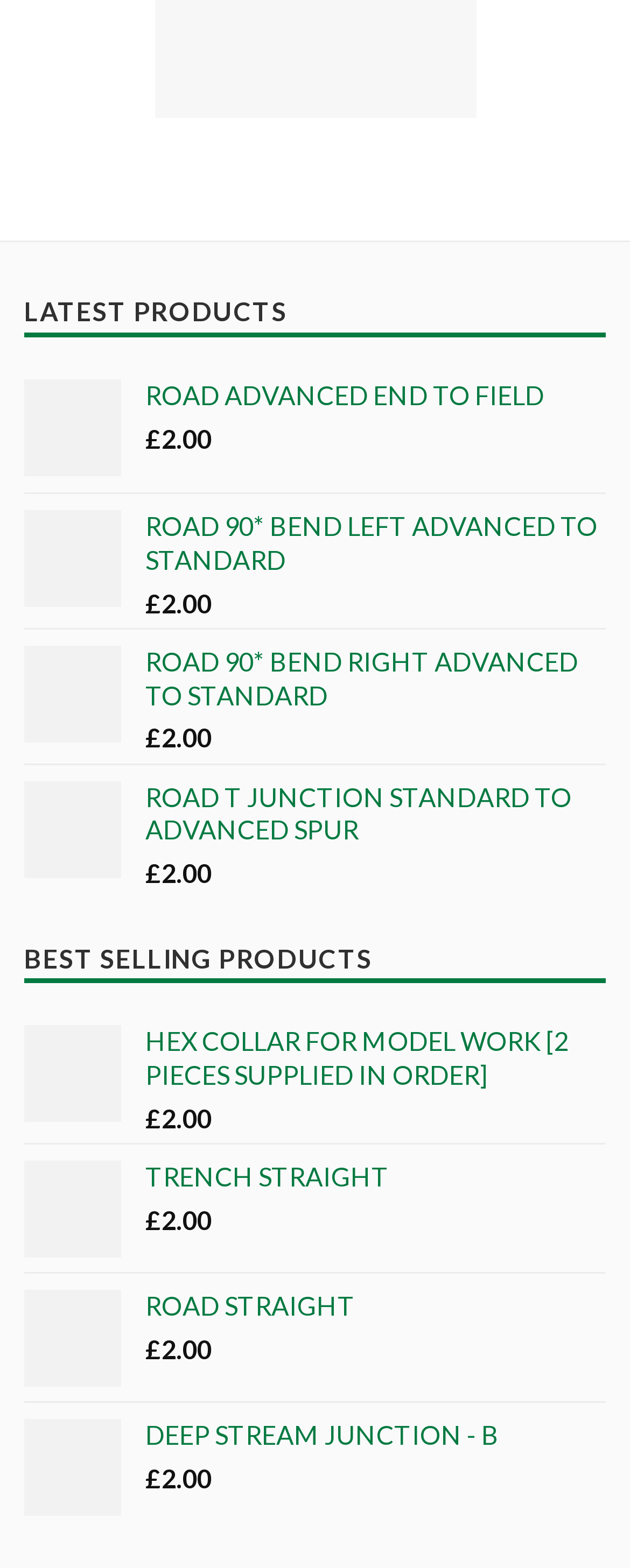Specify the bounding box coordinates of the element's area that should be clicked to execute the given instruction: "access December 2023". The coordinates should be four float numbers between 0 and 1, i.e., [left, top, right, bottom].

None